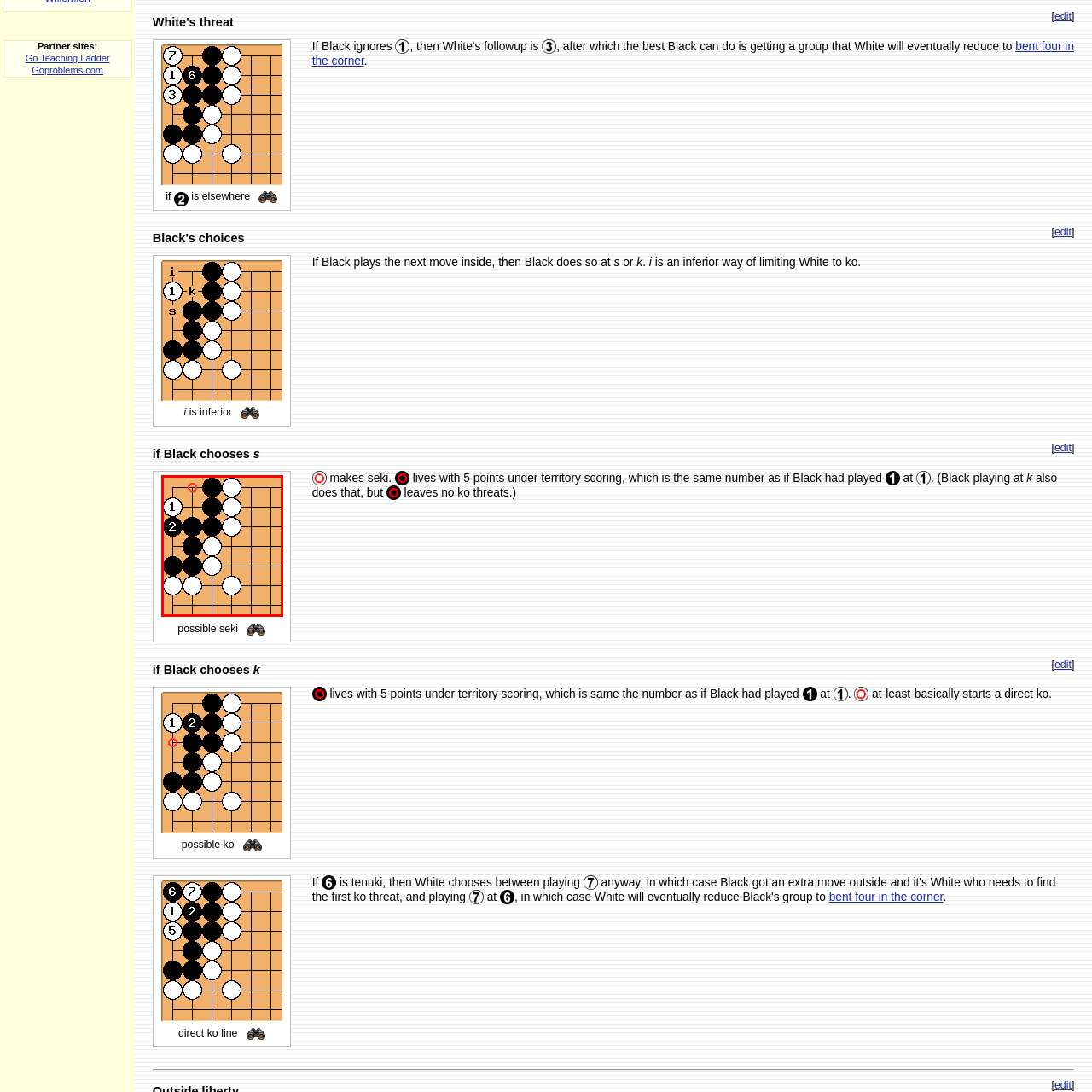What is the purpose of the visual aid?
Look at the image within the red bounding box and provide a single word or phrase as an answer.

analyzing implications of different moves